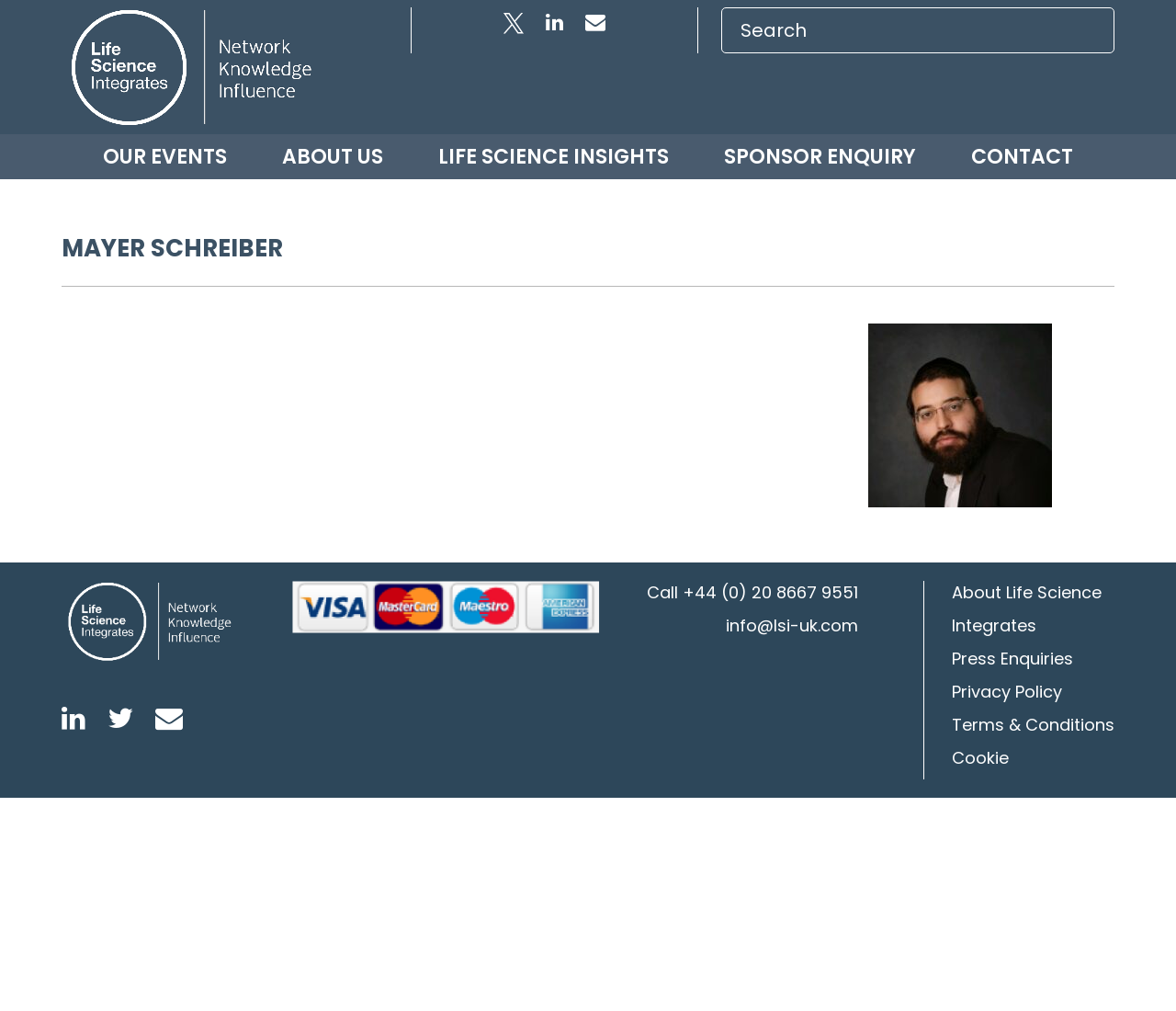Find the bounding box coordinates of the clickable area required to complete the following action: "View 'Costa Rica Travel Safety Tips: How safe is Costa Rica?' article".

None